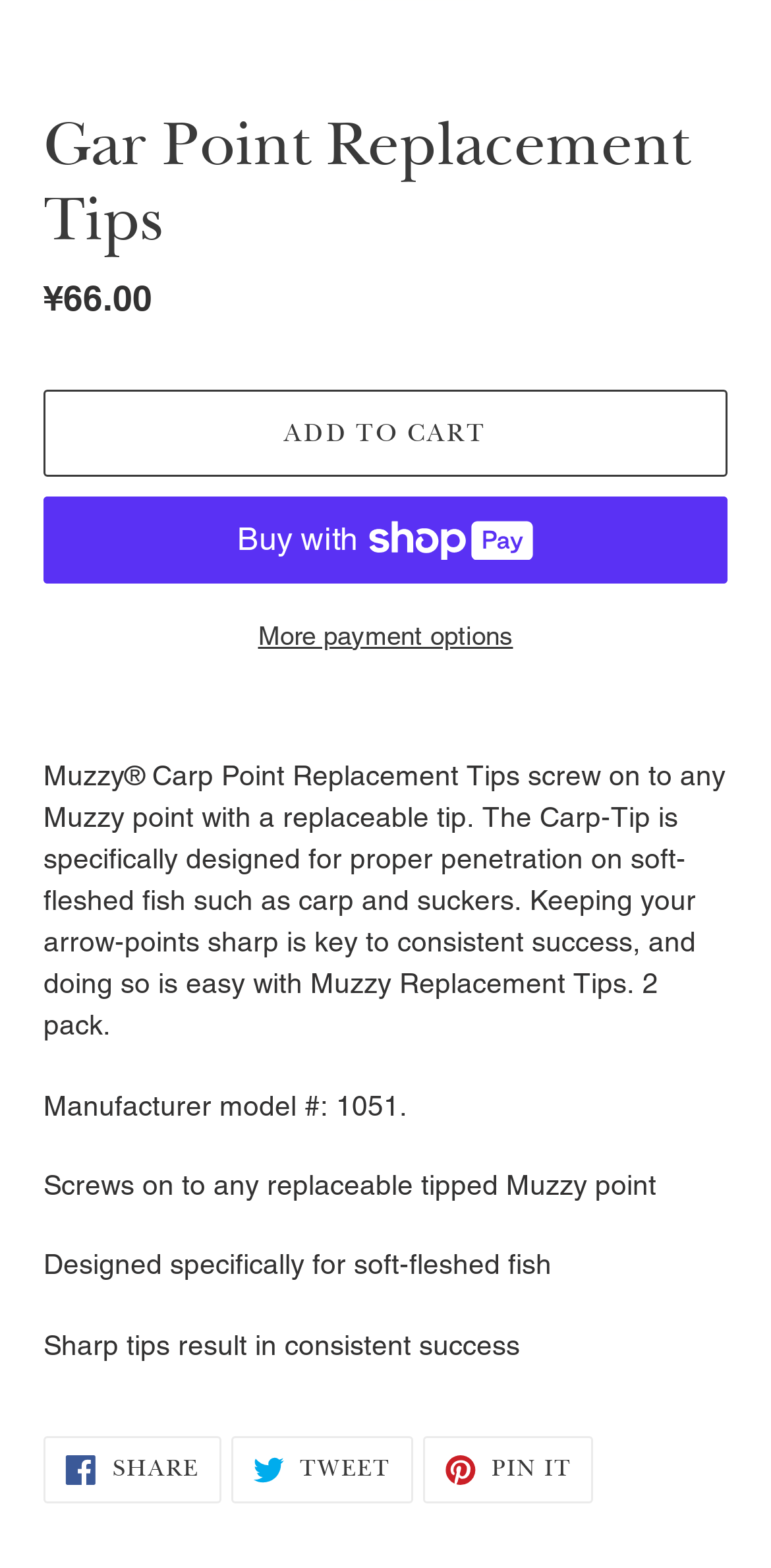Use the details in the image to answer the question thoroughly: 
What is the purpose of the Carp-Tip?

The purpose of the Carp-Tip can be found in the static text section, where it is written as 'The Carp-Tip is specifically designed for proper penetration on soft-fleshed fish such as carp and suckers'.